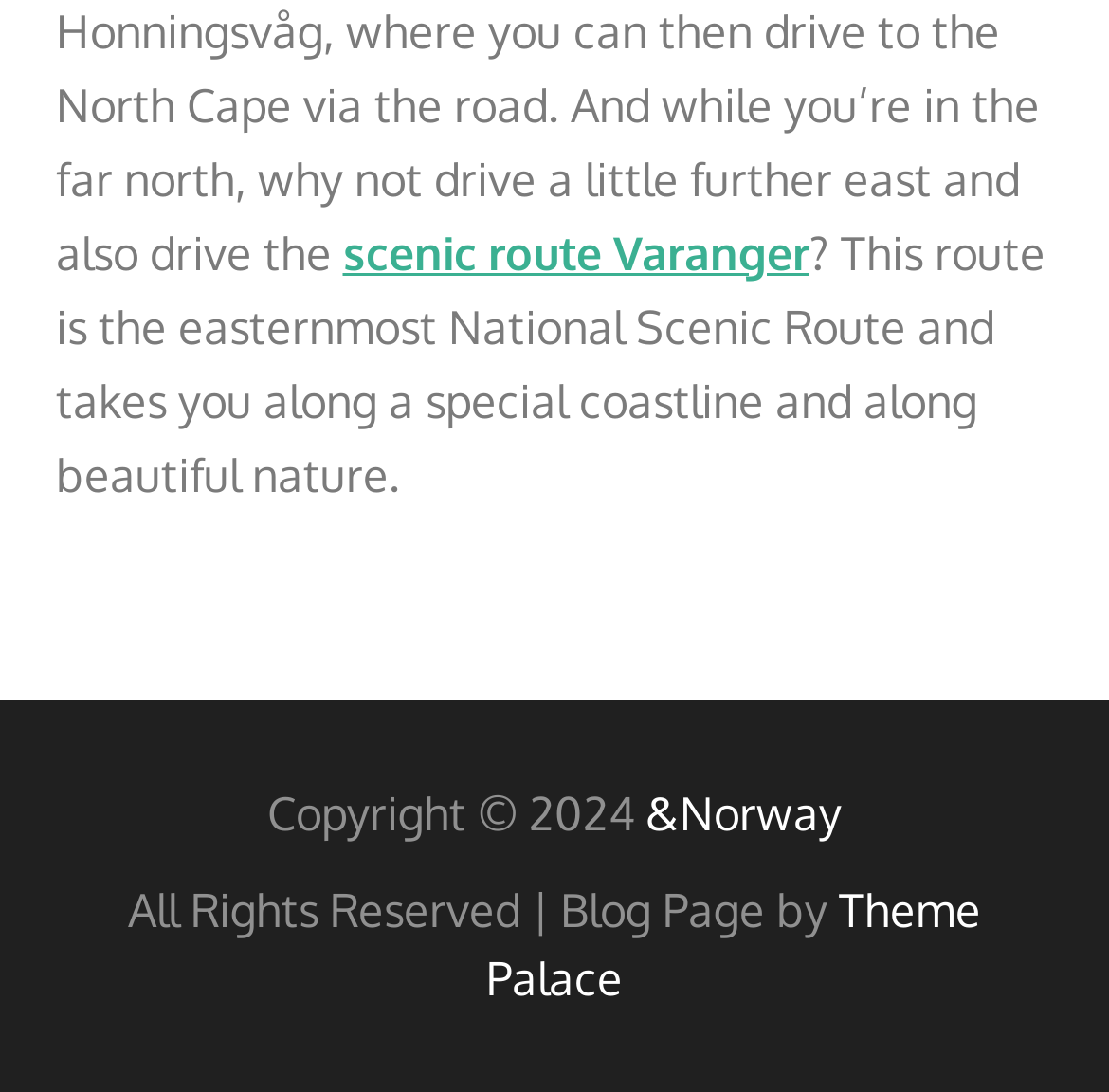Please provide a one-word or phrase answer to the question: 
What is the name of the scenic route?

Varanger